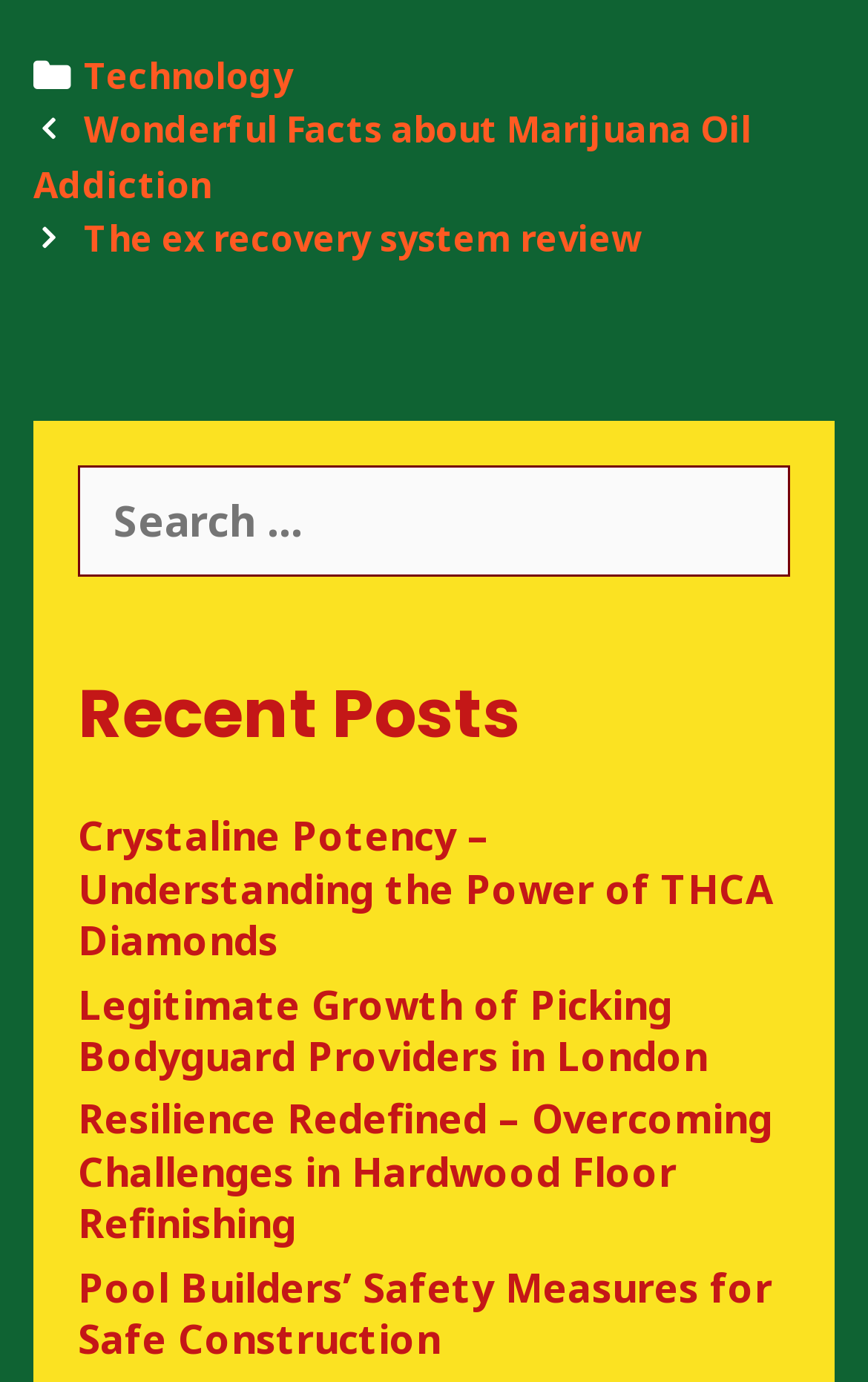Please locate the bounding box coordinates of the element that should be clicked to achieve the given instruction: "Search for something".

[0.09, 0.337, 0.91, 0.418]